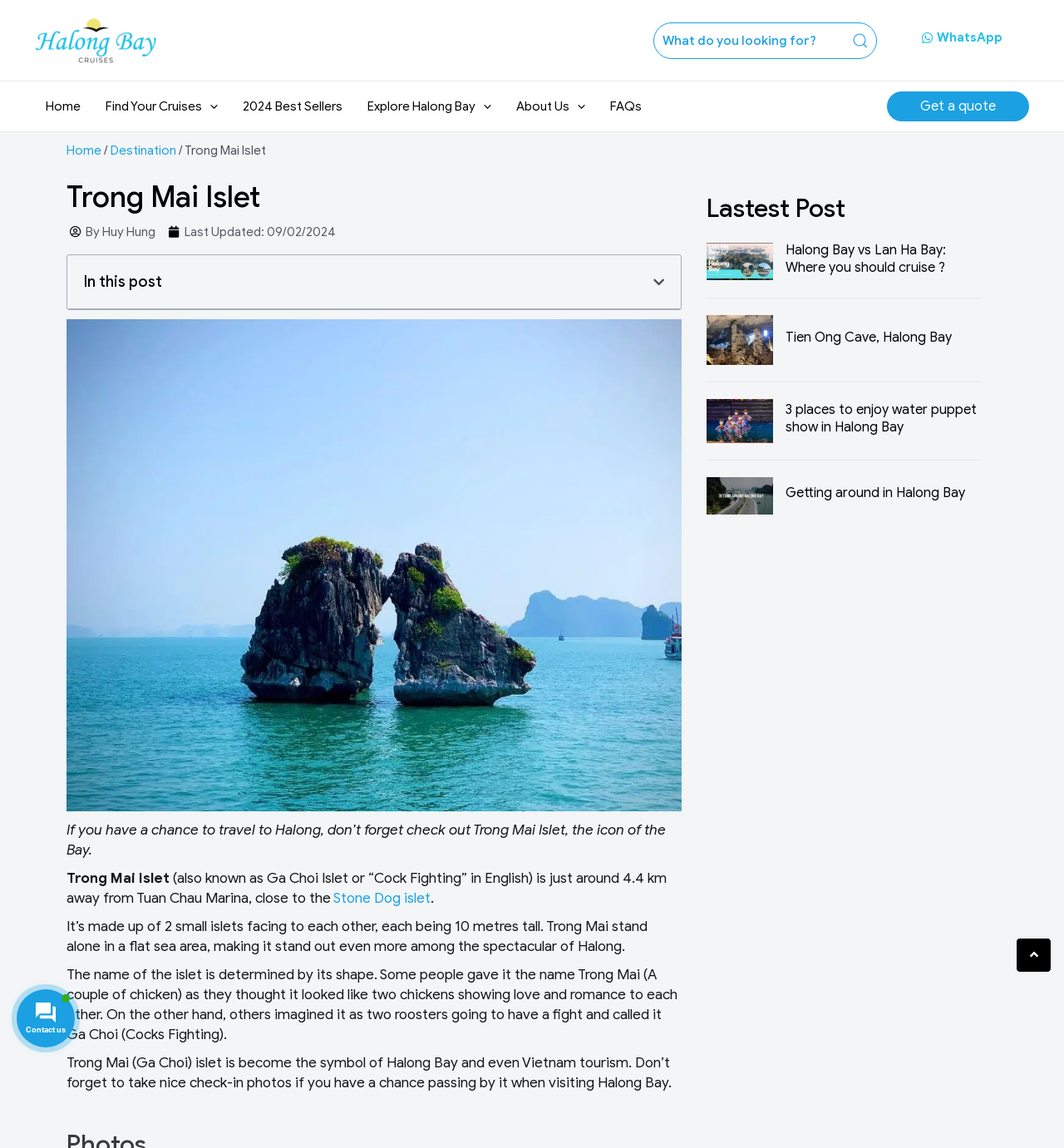What is the last updated date of the post?
Refer to the screenshot and answer in one word or phrase.

09/02/2024